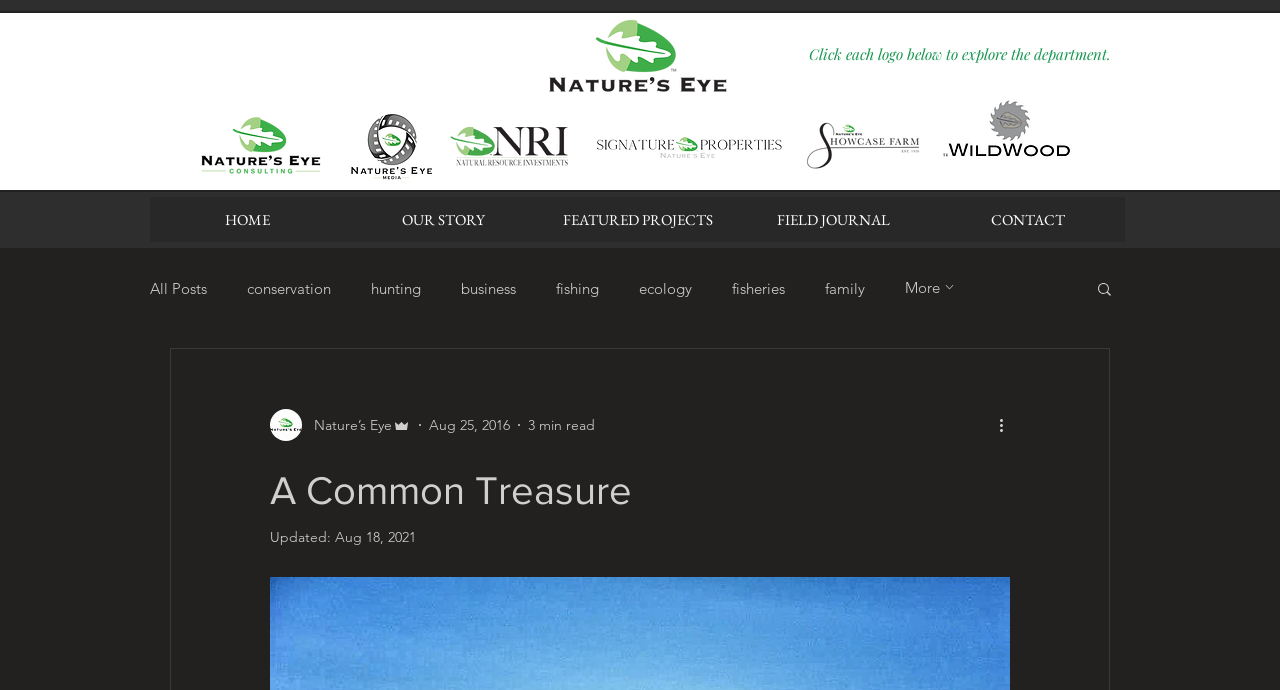Please determine the bounding box coordinates of the element's region to click for the following instruction: "Check the 'Related News'".

None